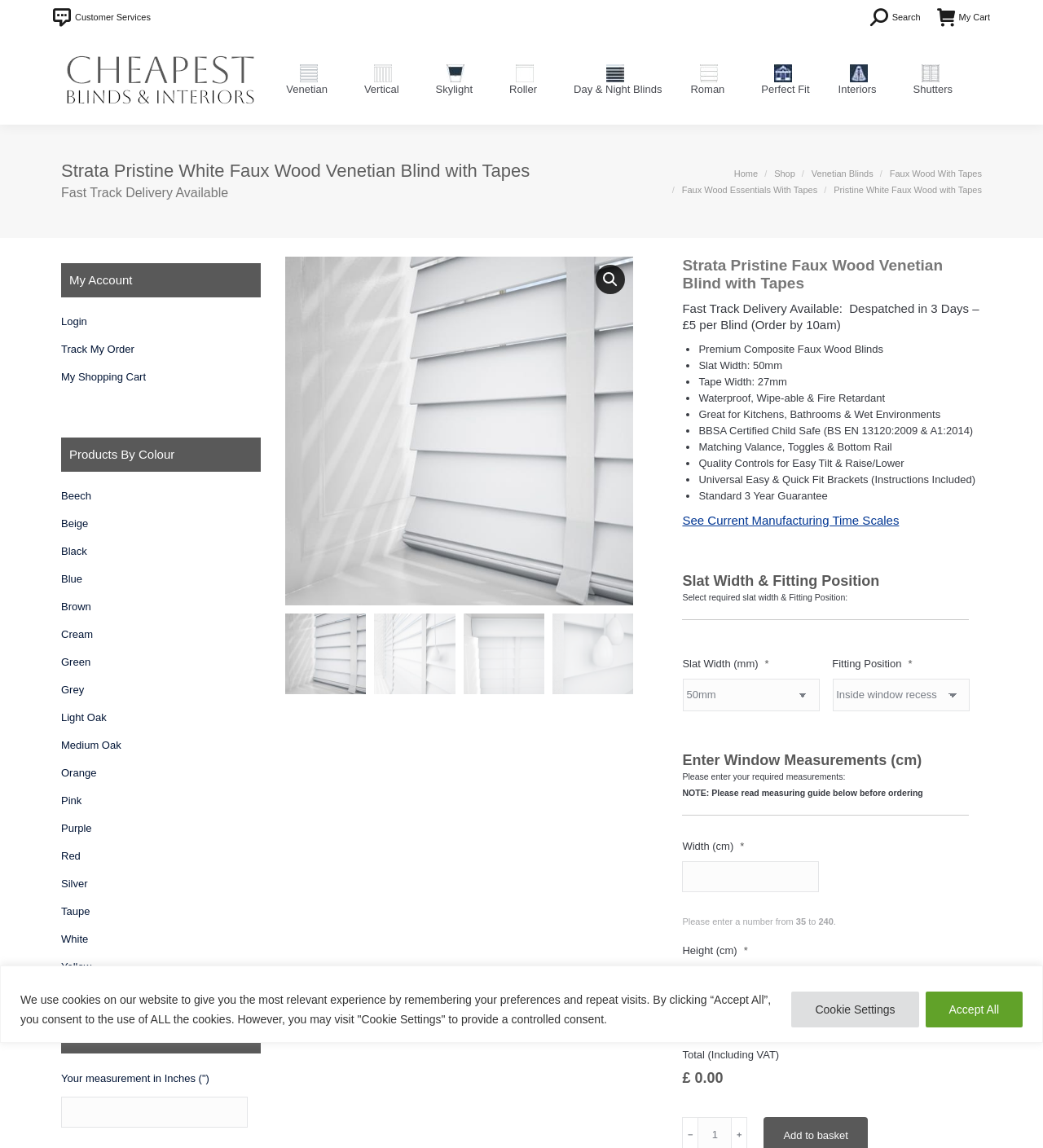Reply to the question with a single word or phrase:
What is the guarantee period for the product?

3 years